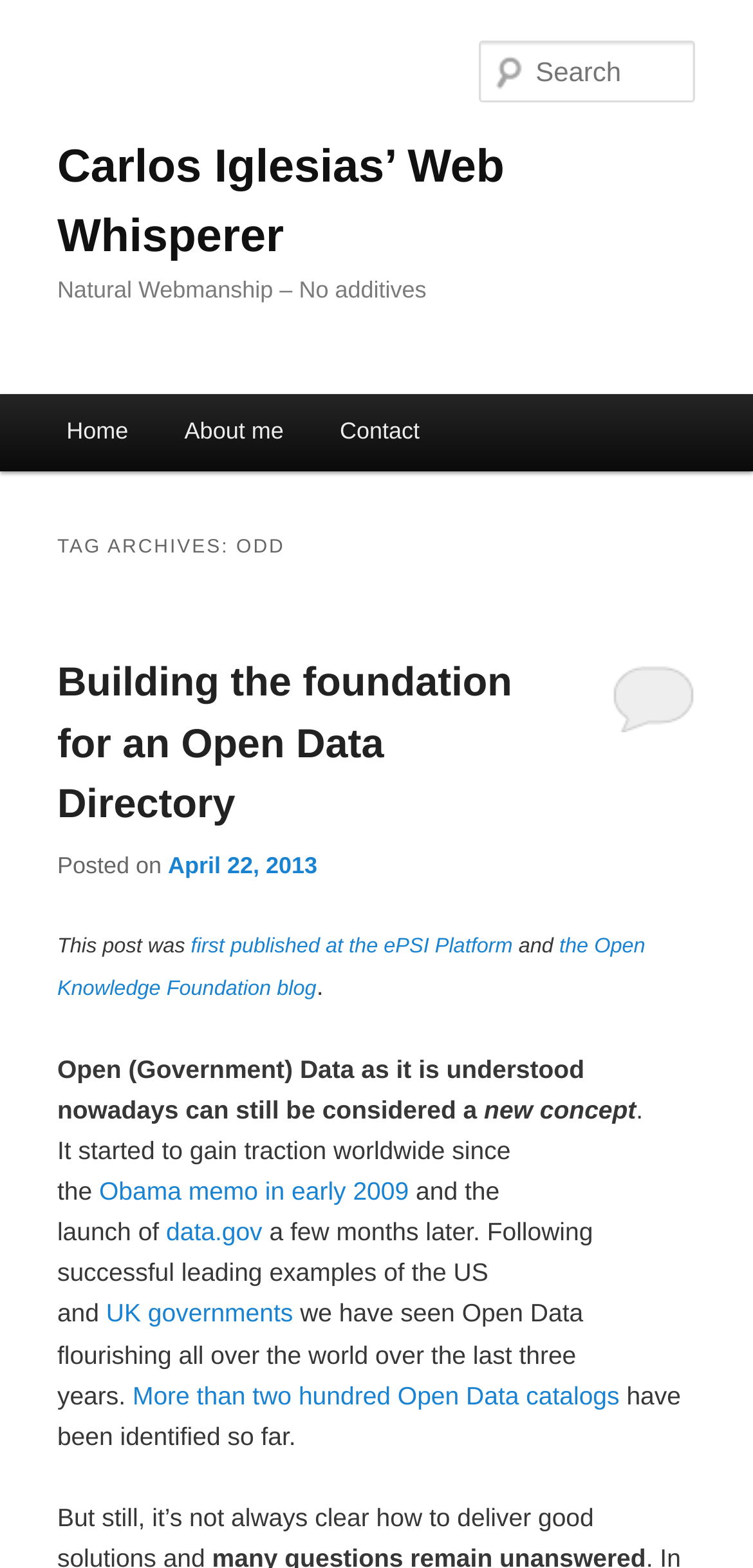Illustrate the webpage thoroughly, mentioning all important details.

The webpage is a blog or article page with a focus on open data and web development. At the top, there are two links, "Skip to primary content" and "Skip to secondary content", which are likely accessibility features. Below these links, the title "Carlos Iglesias’ Web Whisperer" is prominently displayed, with a link to the same title below it.

To the right of the title, there is a search box labeled "Search". Below the title, there is a heading "Natural Webmanship – No additives", which may be a tagline or slogan.

The main content of the page is divided into sections. The first section is a menu with links to "Home", "About me", and "Contact". Below this menu, there is a header section with the title "TAG ARCHIVES: ODD", which suggests that the page is part of a larger archive or collection of articles.

The main article on the page is titled "Building the foundation for an Open Data Directory" and has a link to the same title. The article is dated April 22, 2013, and has a series of paragraphs discussing the concept of open data and its development over the past few years. The article includes links to external sources, such as the ePSI Platform and the Open Knowledge Foundation blog.

Throughout the article, there are several static text elements that provide additional context and information. The text is well-structured and easy to follow, with clear headings and paragraphs. Overall, the webpage appears to be a well-organized and informative article on the topic of open data and web development.